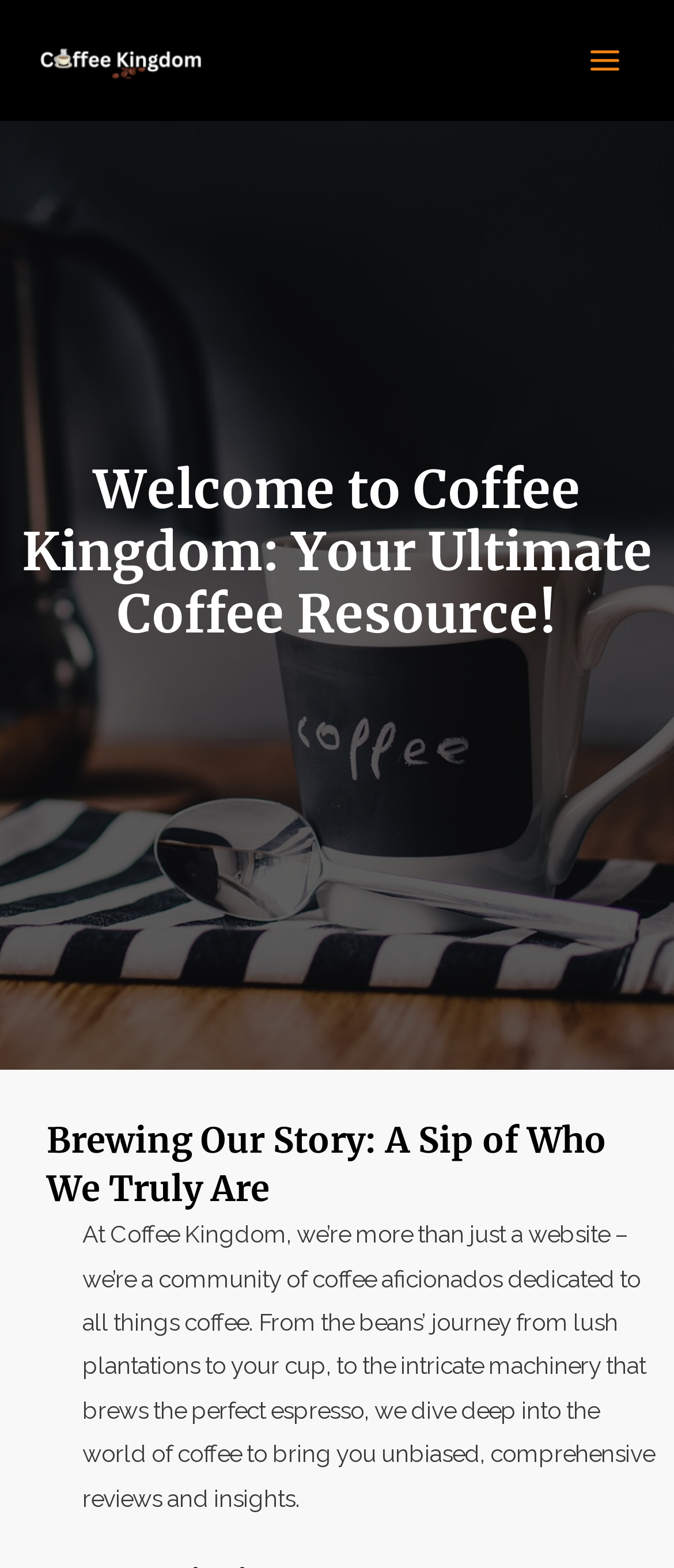Identify the bounding box of the UI element described as follows: "Home". Provide the coordinates as four float numbers in the range of 0 to 1 [left, top, right, bottom].

[0.051, 0.001, 0.149, 0.019]